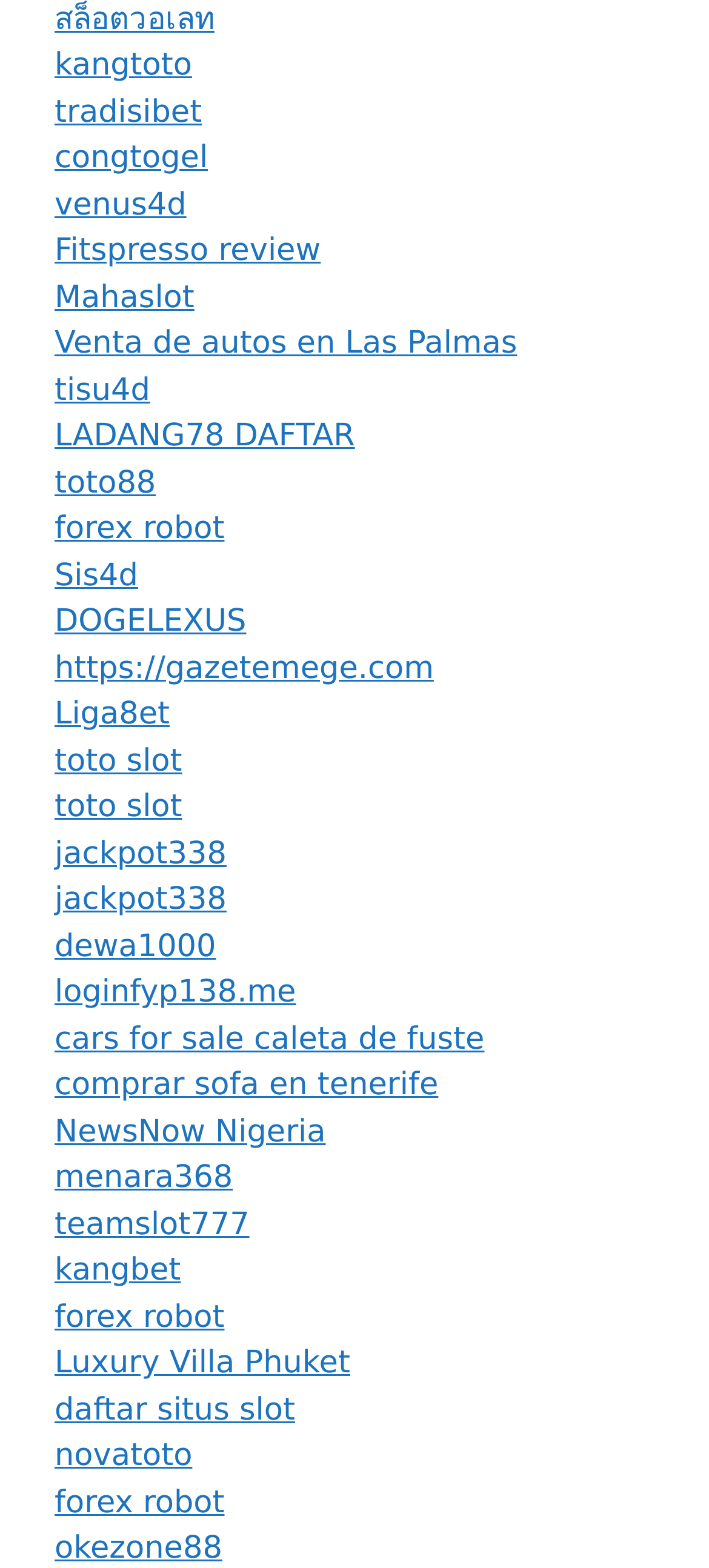Predict the bounding box of the UI element based on the description: "comprar sofa en tenerife". The coordinates should be four float numbers between 0 and 1, formatted as [left, top, right, bottom].

[0.077, 0.681, 0.618, 0.704]